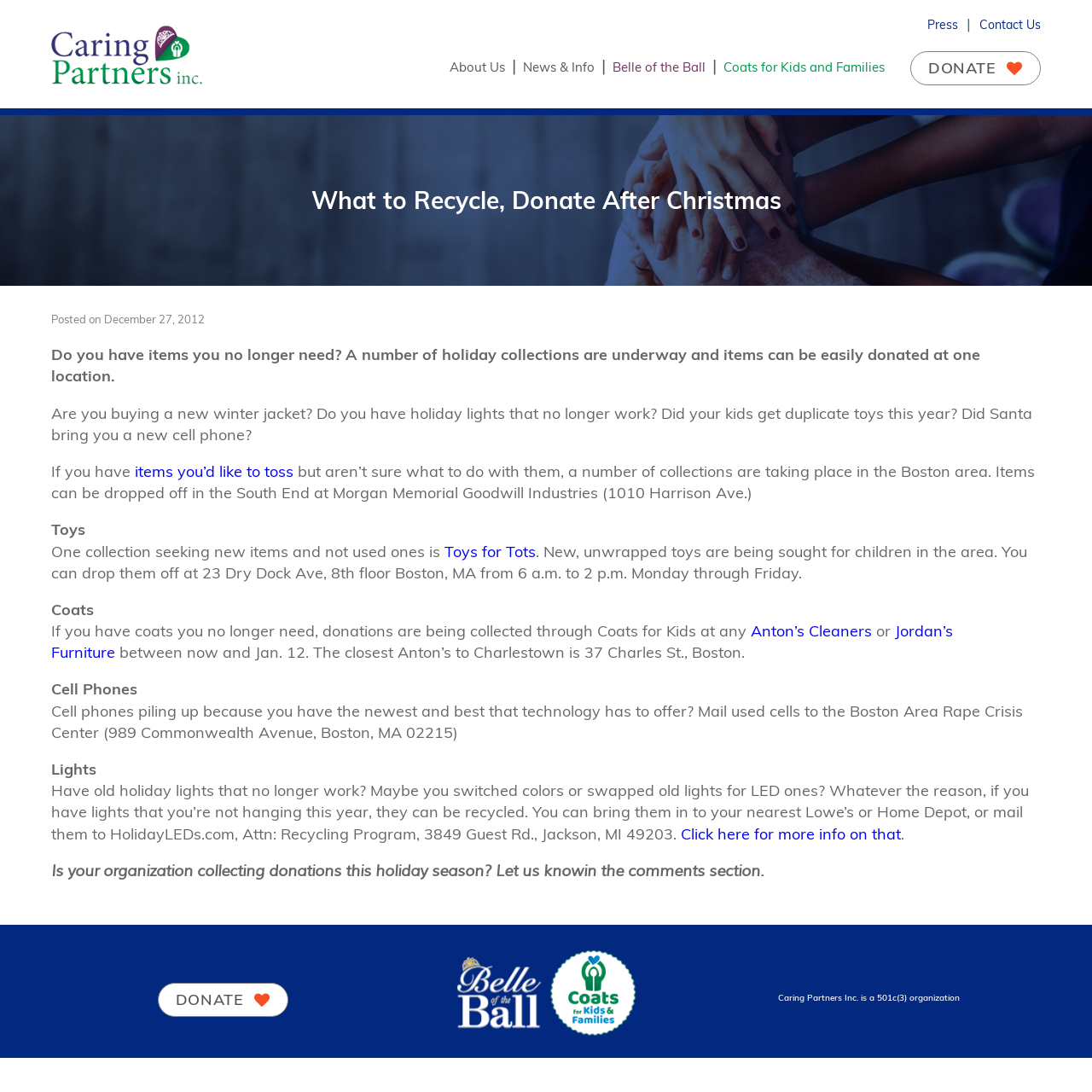What is the address to mail used cell phones to?
Answer the question with a single word or phrase by looking at the picture.

989 Commonwealth Avenue, Boston, MA 02215